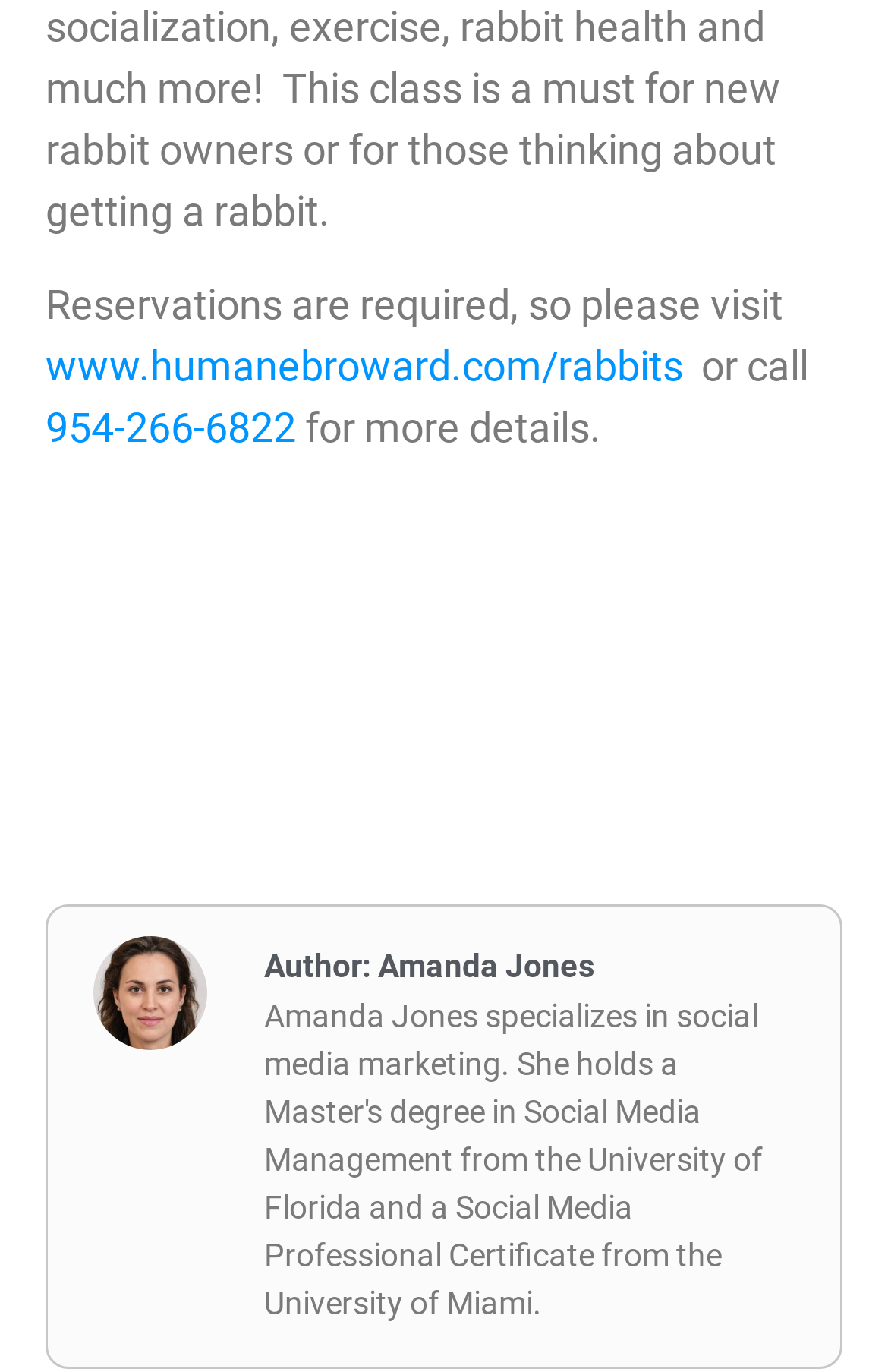Who is the author of the article?
Based on the image, answer the question with as much detail as possible.

The webpage has a link to the author's picture and name, indicating that the author of the article is Amanda Jones.